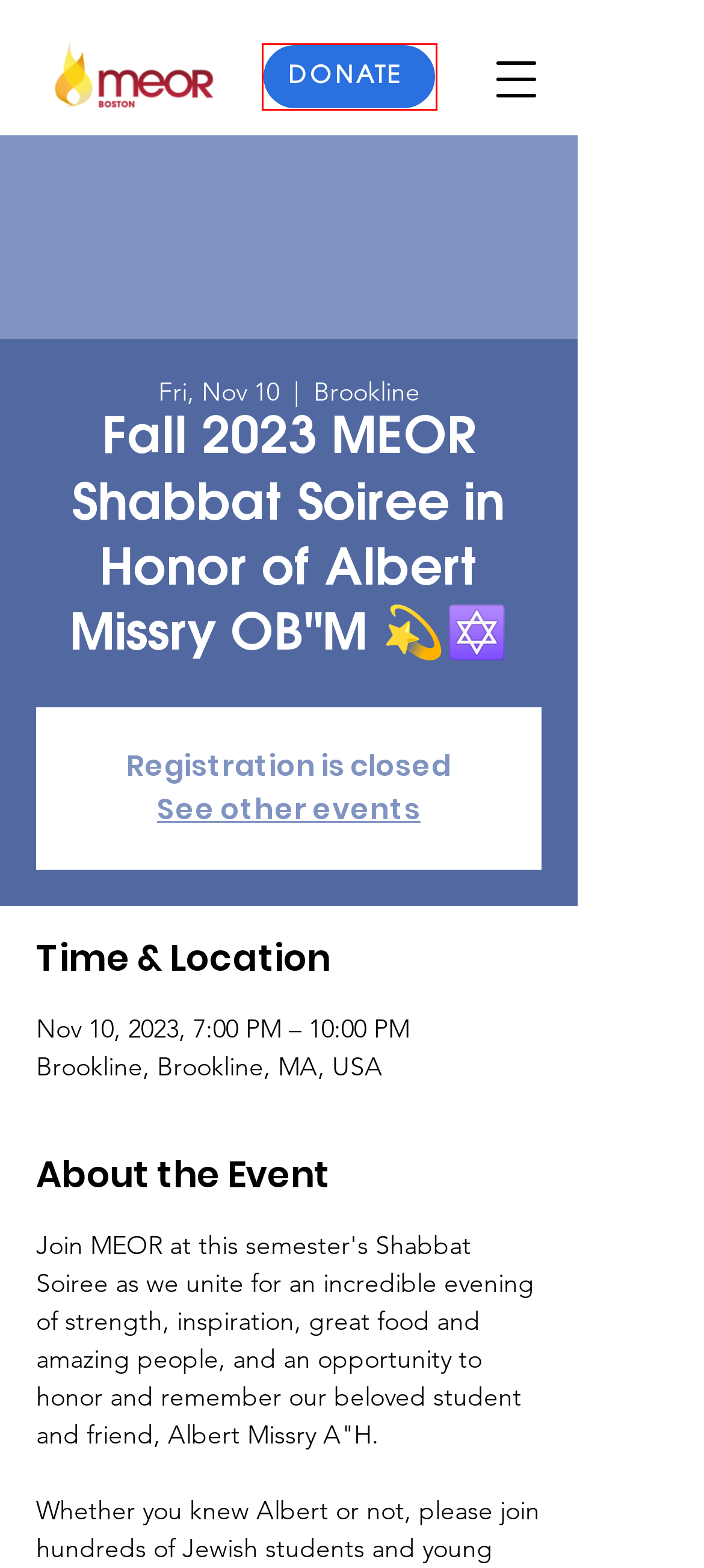Evaluate the webpage screenshot and identify the element within the red bounding box. Select the webpage description that best fits the new webpage after clicking the highlighted element. Here are the candidates:
A. Events | MEOR Boston
B. Fellowship | MEOR Boston
C. Trips | MEOR Boston
D. About Us | MEOR Boston
E. Home | MEOR Boston
F. Contact Us | MEOR Boston
G. Our Team | MEOR Boston
H. MEOR Boston | MEOR Boston (Powered by Donorbox)

H